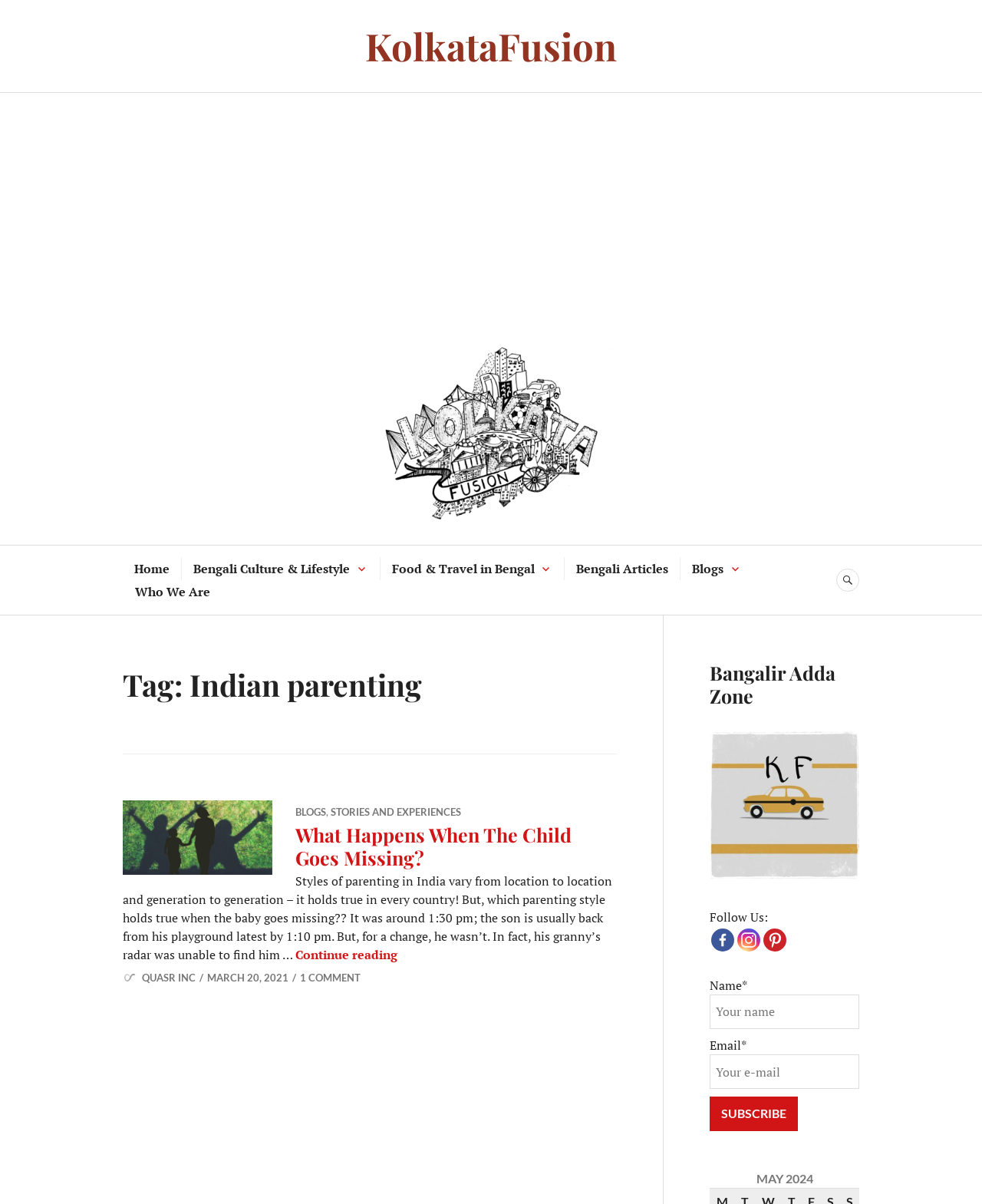How many comments are there on the blog post?
Look at the image and answer with only one word or phrase.

1